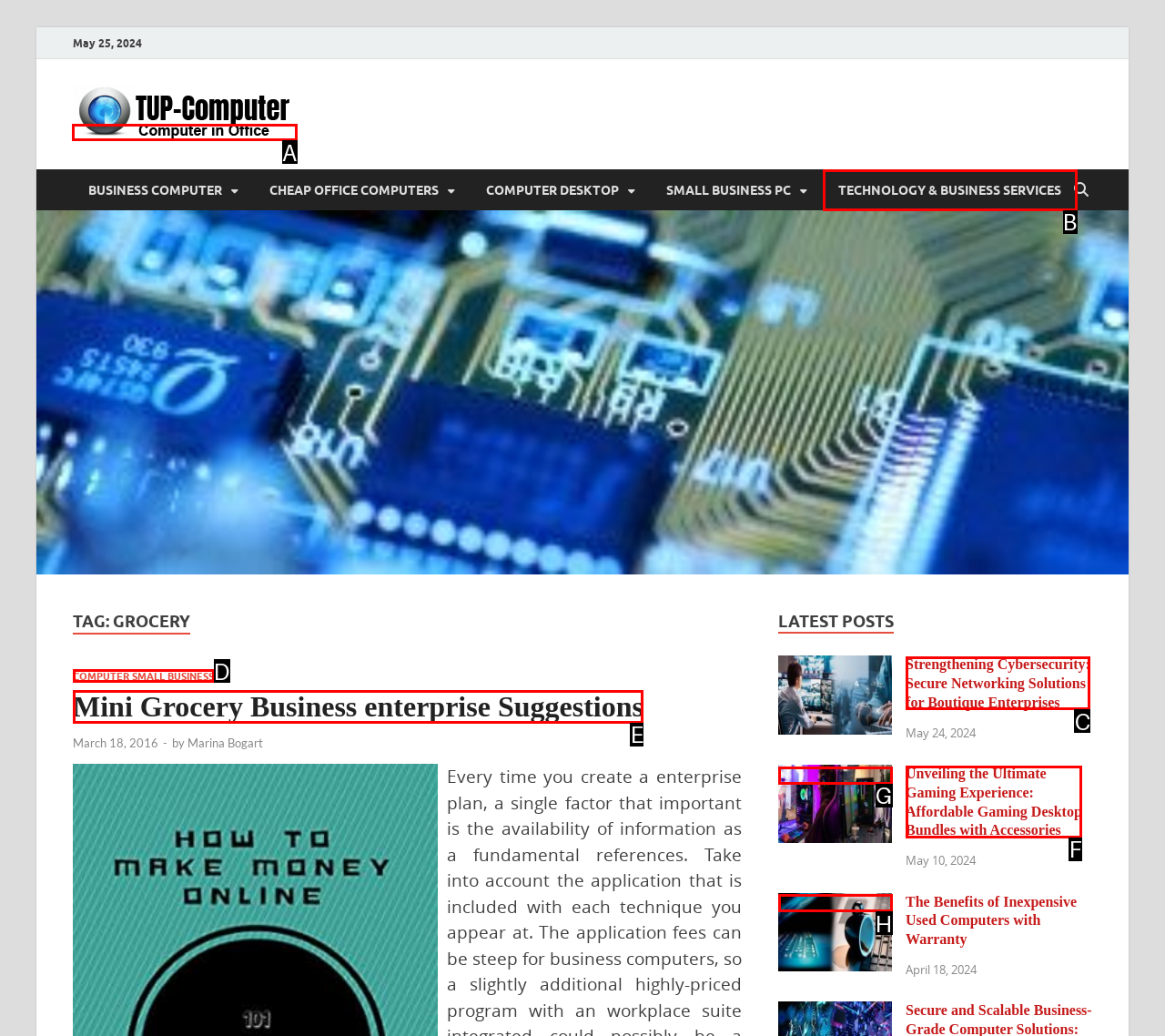Determine which element should be clicked for this task: click on the link to ComputerTUP
Answer with the letter of the selected option.

A